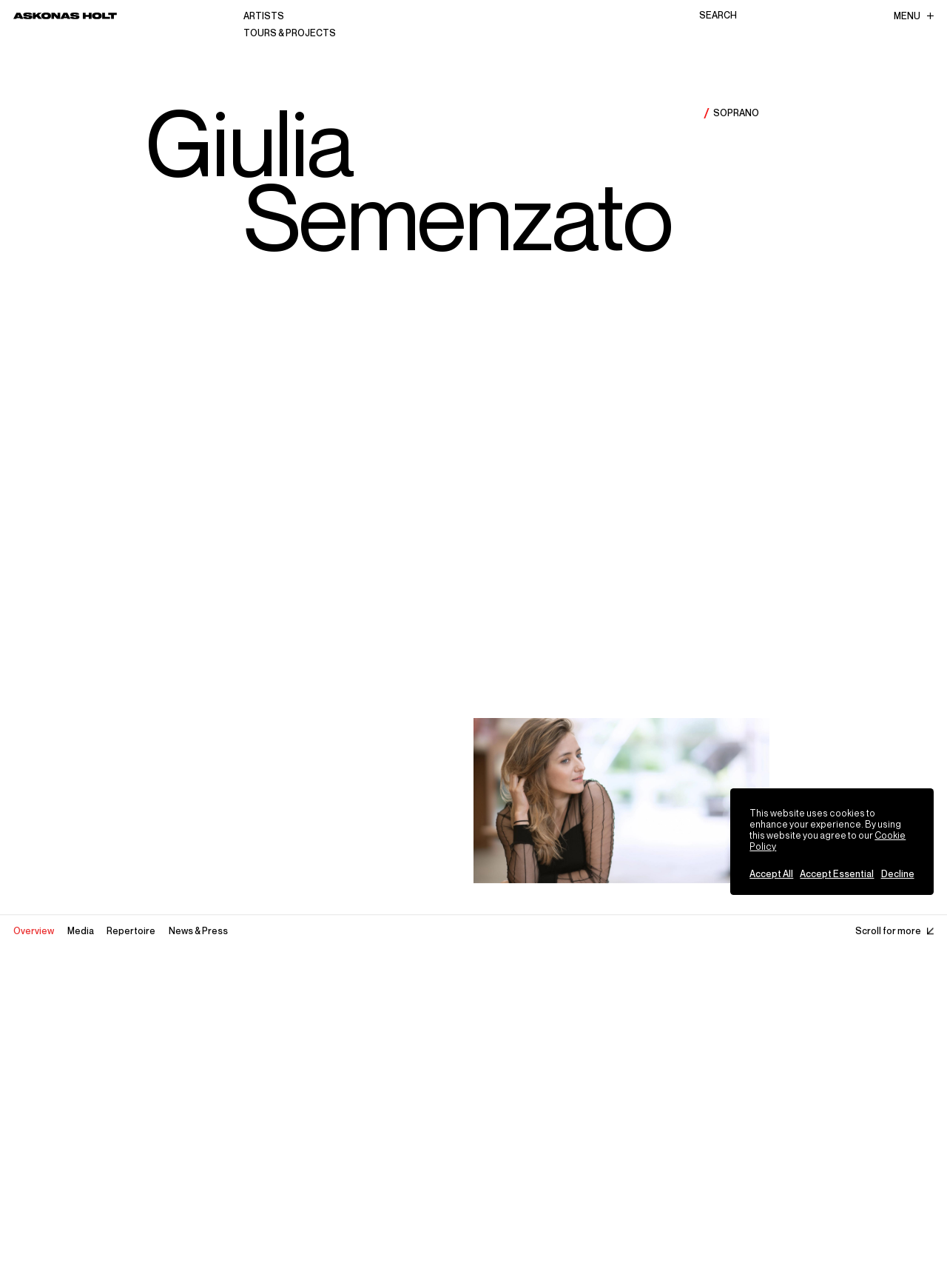What is the profession of Giulia Semenzato?
Based on the content of the image, thoroughly explain and answer the question.

Based on the webpage, Giulia Semenzato's profession is mentioned as 'Soprano' in the static text element with bounding box coordinates [0.753, 0.083, 0.802, 0.092].